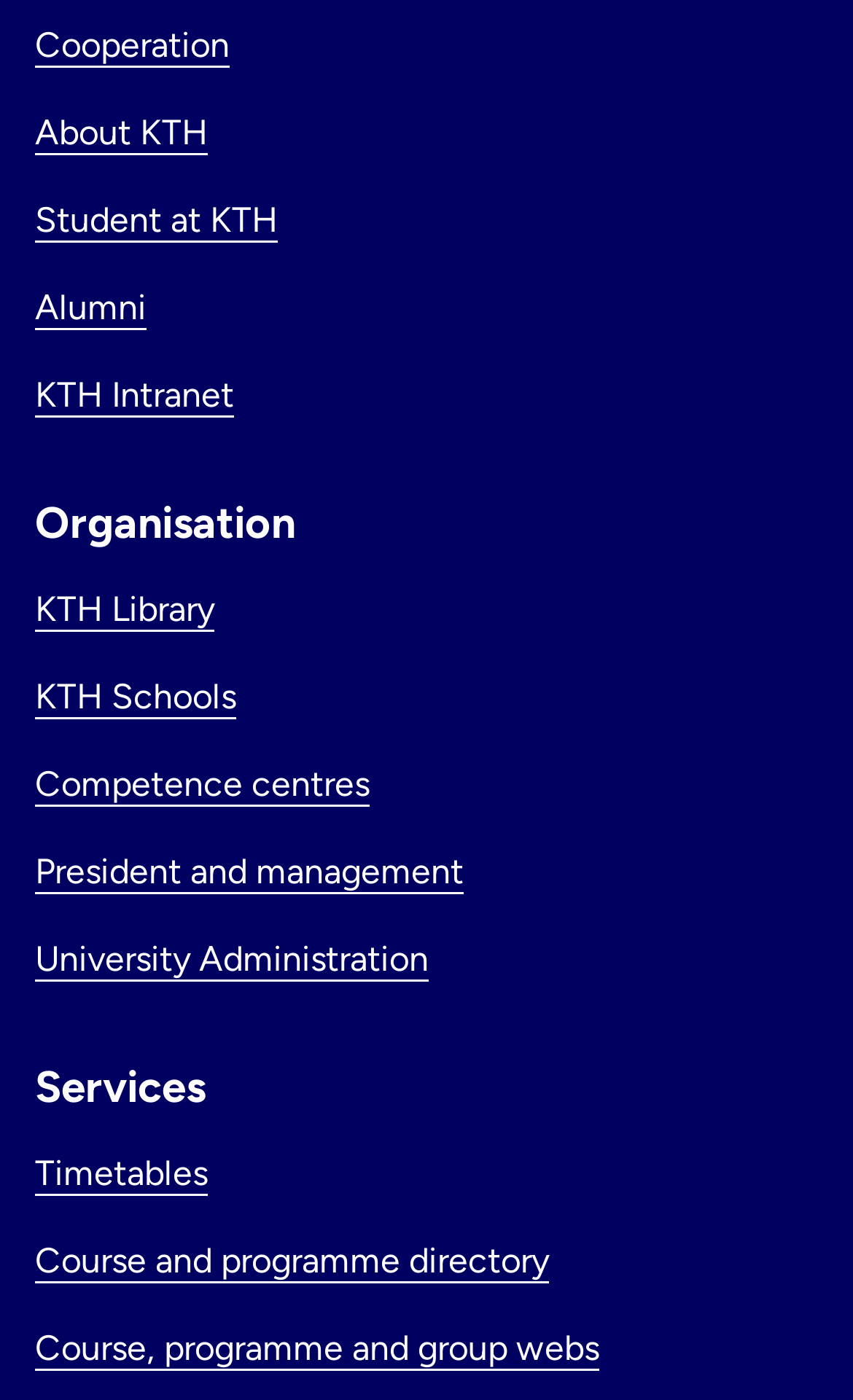Based on the element description "Student at KTH", predict the bounding box coordinates of the UI element.

[0.041, 0.142, 0.326, 0.172]